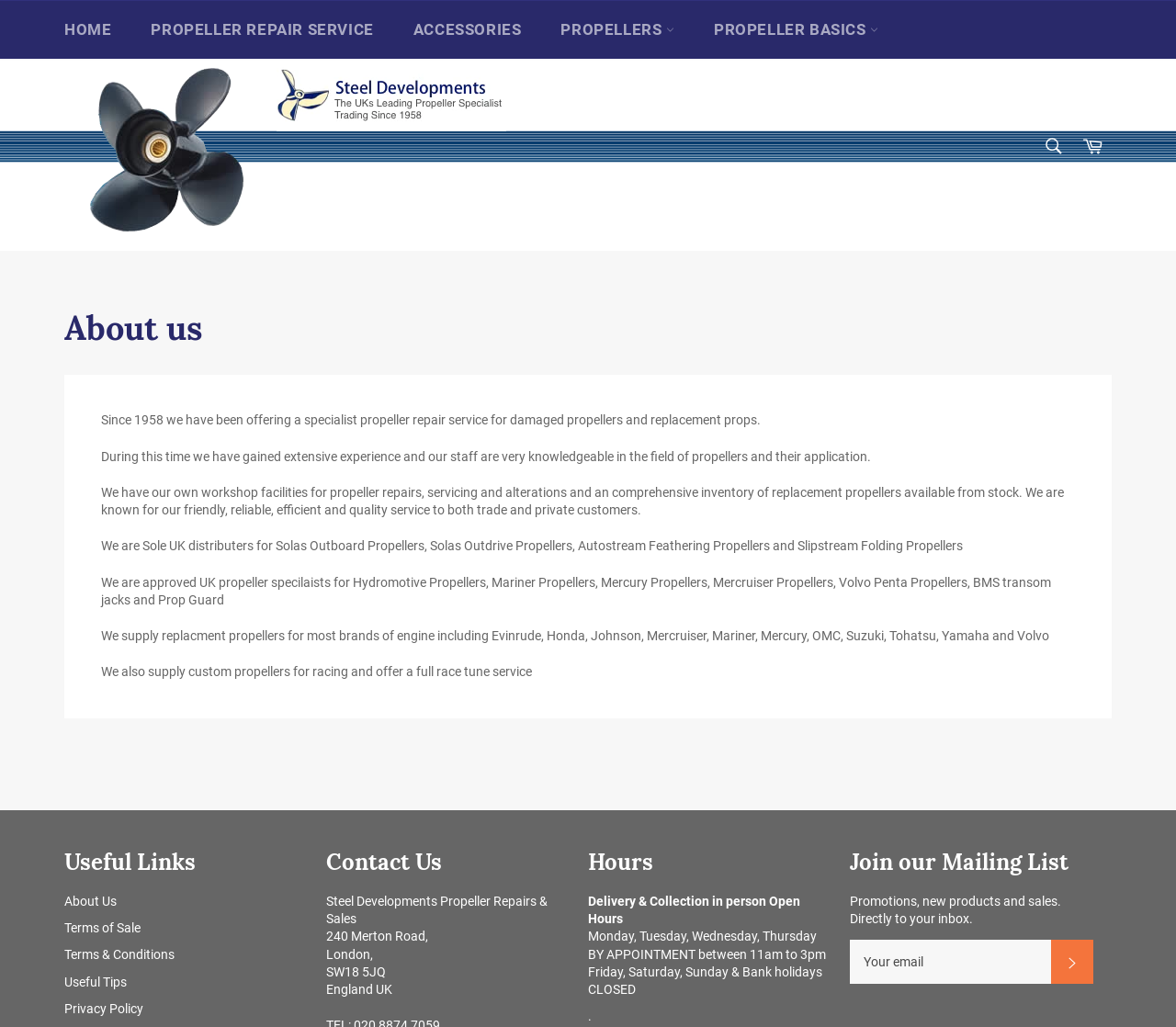What type of products does the company specialize in?
Please provide a single word or phrase as the answer based on the screenshot.

Propellers